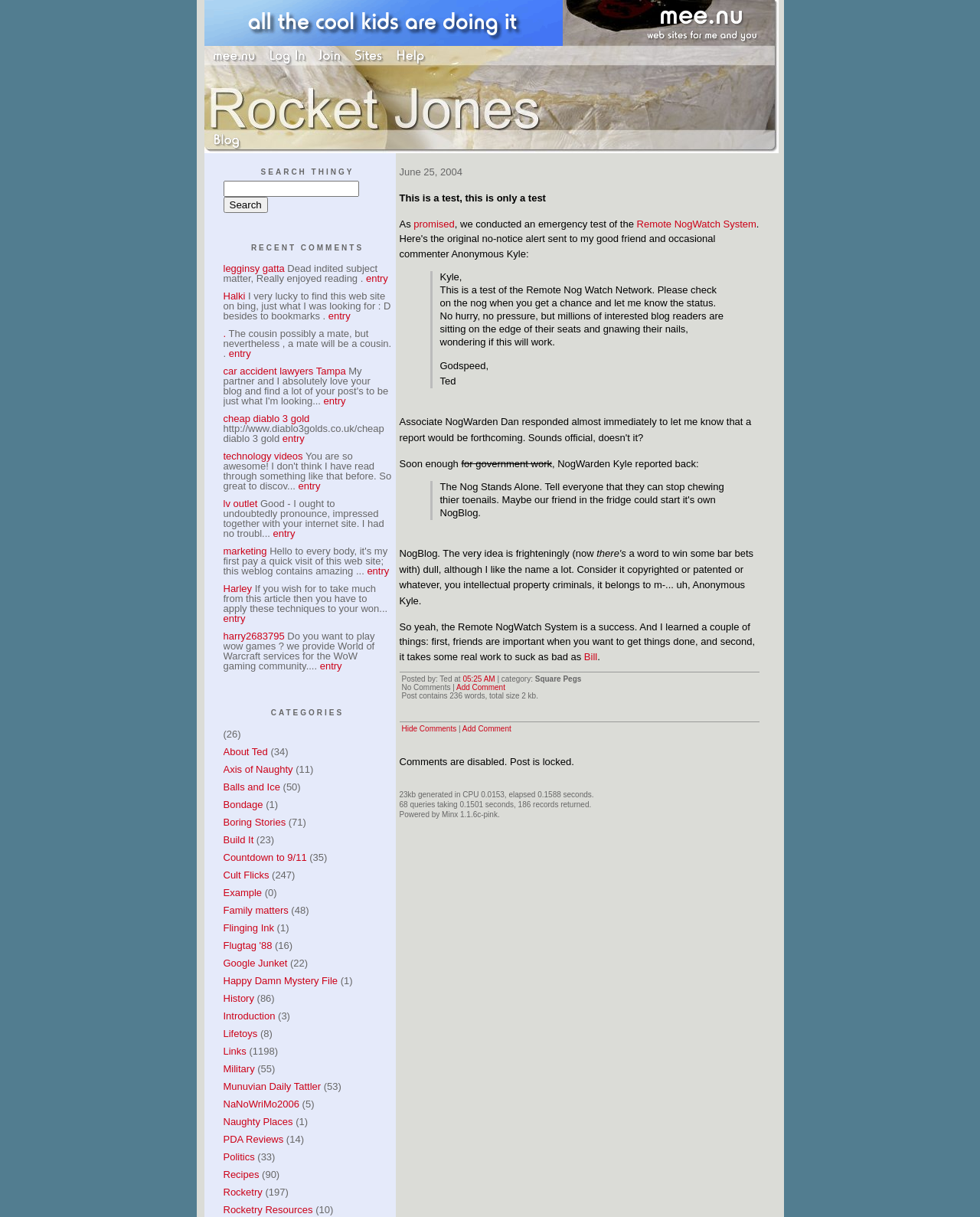Please identify the bounding box coordinates of the element on the webpage that should be clicked to follow this instruction: "Click the 'Log In' link". The bounding box coordinates should be given as four float numbers between 0 and 1, formatted as [left, top, right, bottom].

[0.273, 0.045, 0.321, 0.055]